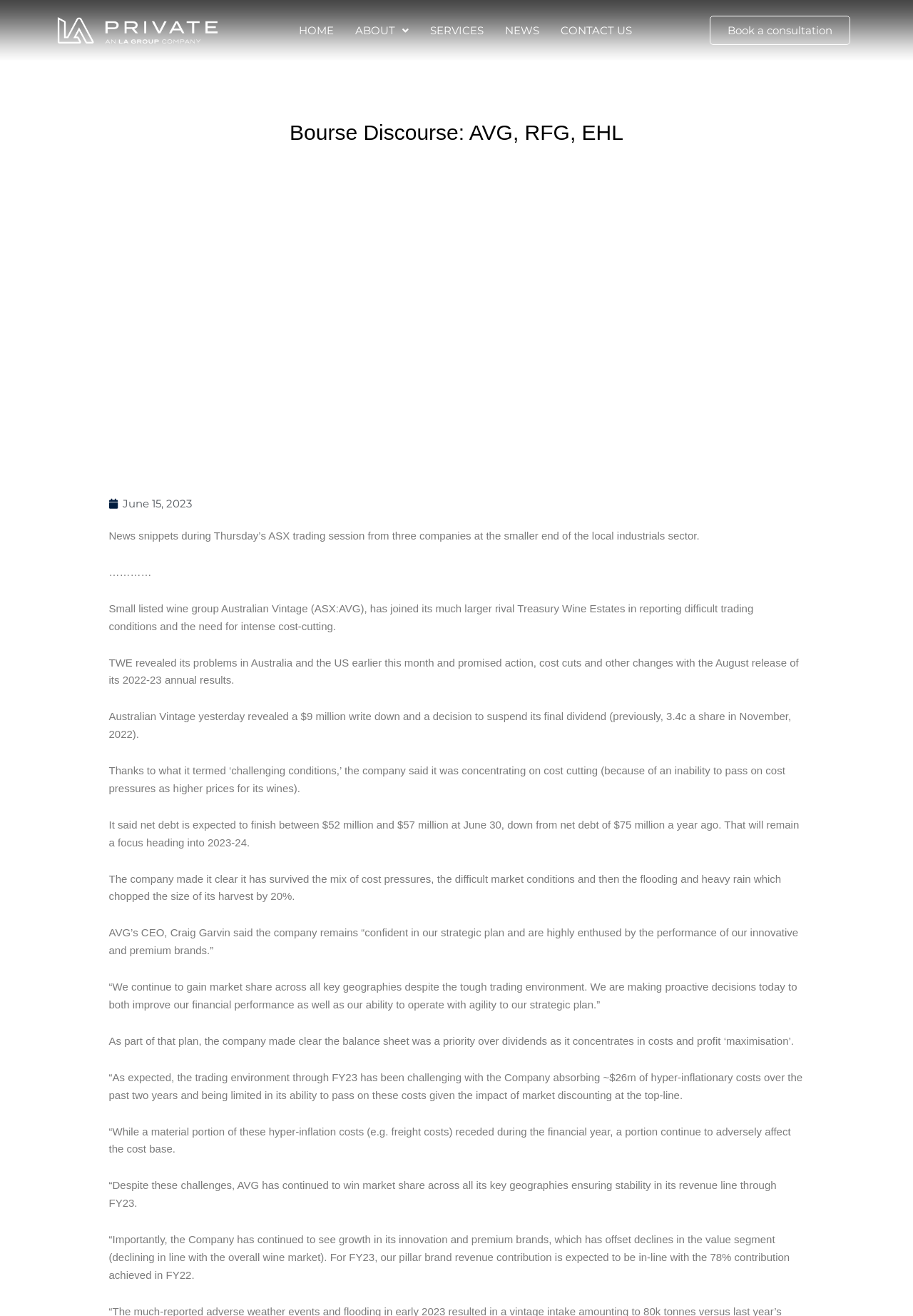Give a one-word or phrase response to the following question: What is the reduction in harvest size due to flooding and heavy rain?

20%